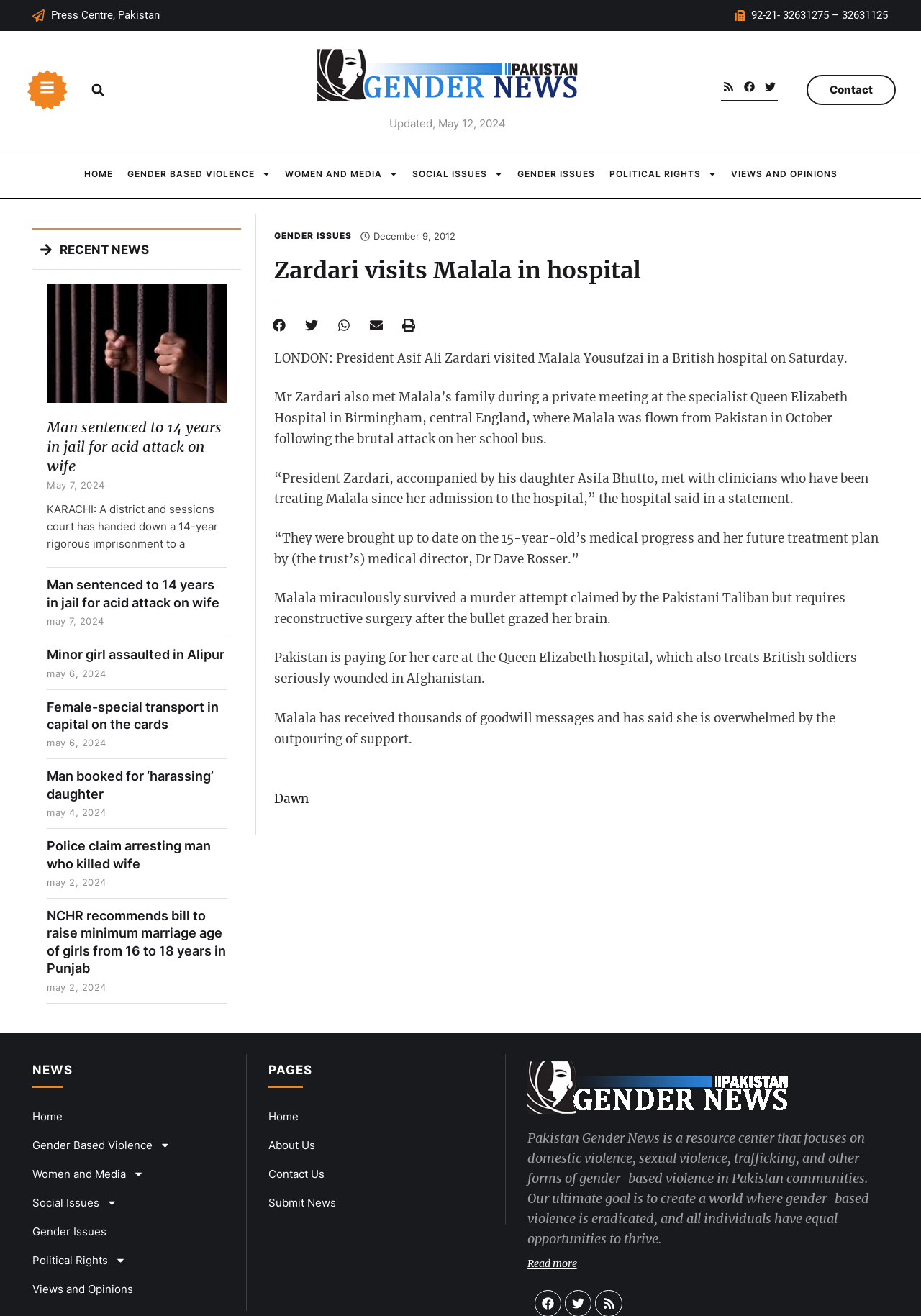Determine the bounding box coordinates of the UI element described by: "aria-label="Share on print"".

[0.426, 0.24, 0.462, 0.254]